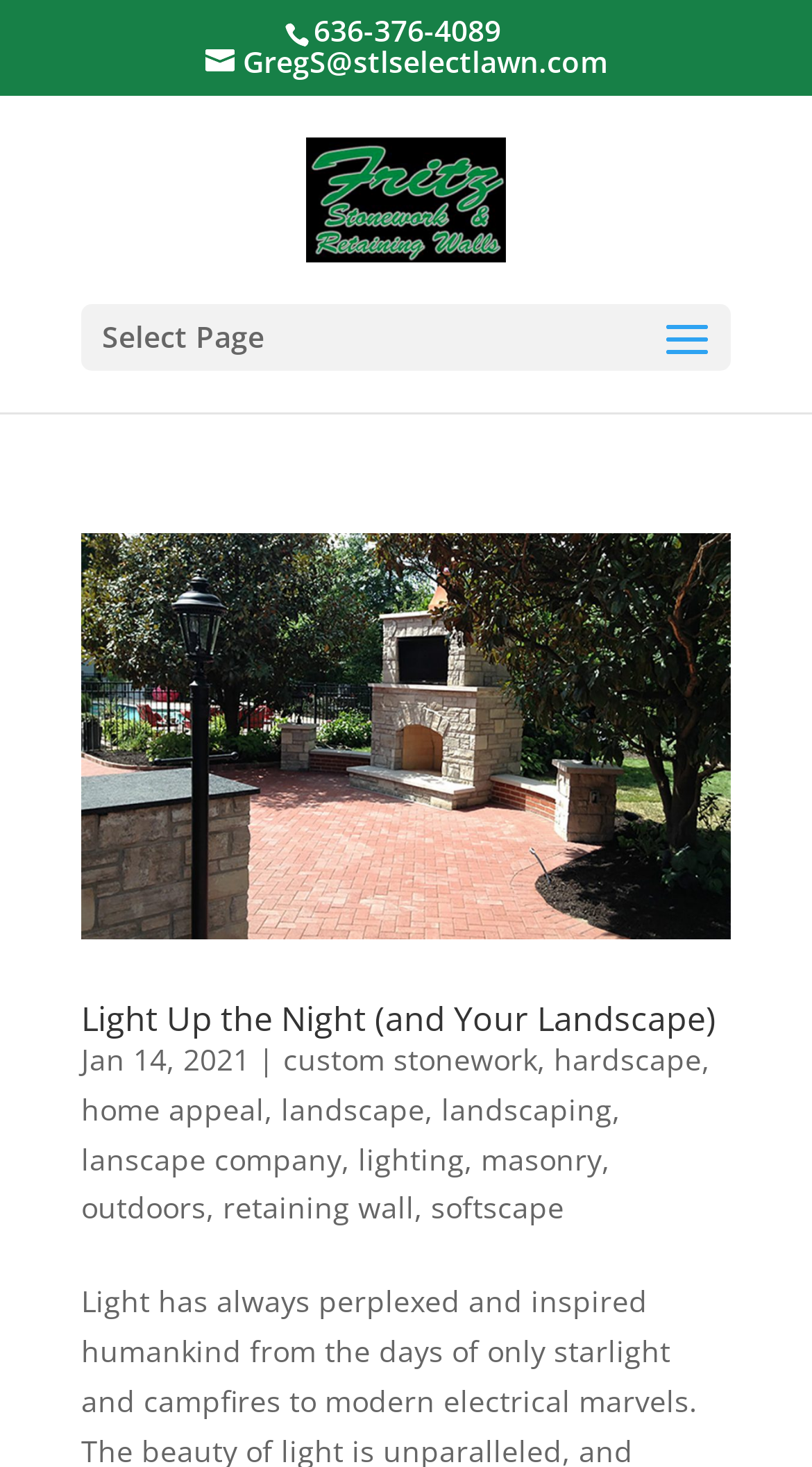Given the element description Membership Application, identify the bounding box coordinates for the UI element on the webpage screenshot. The format should be (top-left x, top-left y, bottom-right x, bottom-right y), with values between 0 and 1.

None